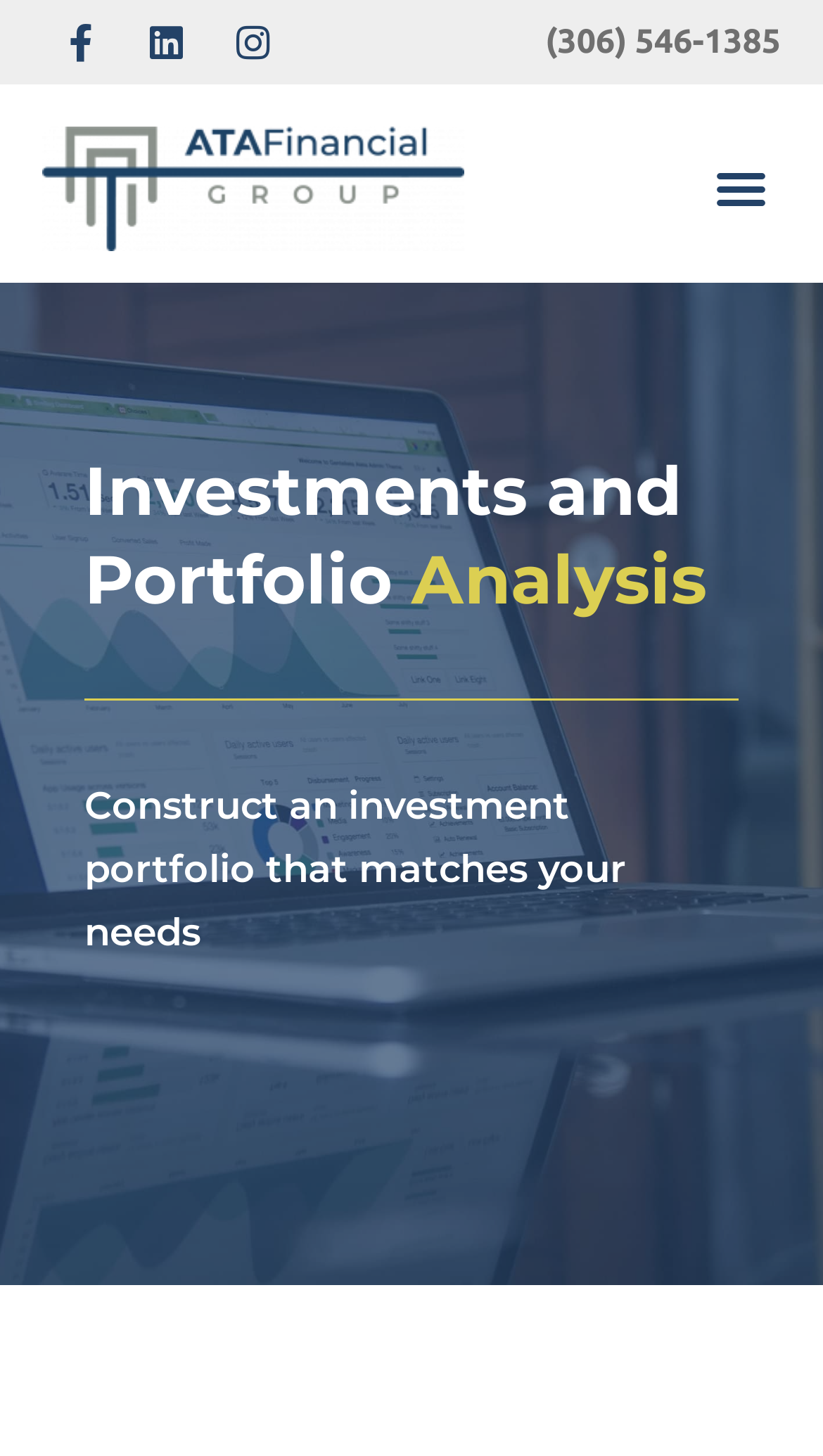Craft a detailed narrative of the webpage's structure and content.

The webpage is about investments and portfolio analysis, specifically related to ATA Financial. At the top left corner, there are three social media links: Facebook, LinkedIn, and Instagram, aligned horizontally. To the right of these links, there is a phone number, (306) 546-1385, which is also a clickable link. Below the social media links, there is a horizontal logo of ATA Financial, which is also an image.

On the top right corner, there is a menu toggle button. When expanded, it reveals a menu with two headings. The first heading is "Investments and Portfolio Analysis", and the second heading is "Construct an investment portfolio that matches your needs". These headings are stacked vertically, with the first one above the second one.